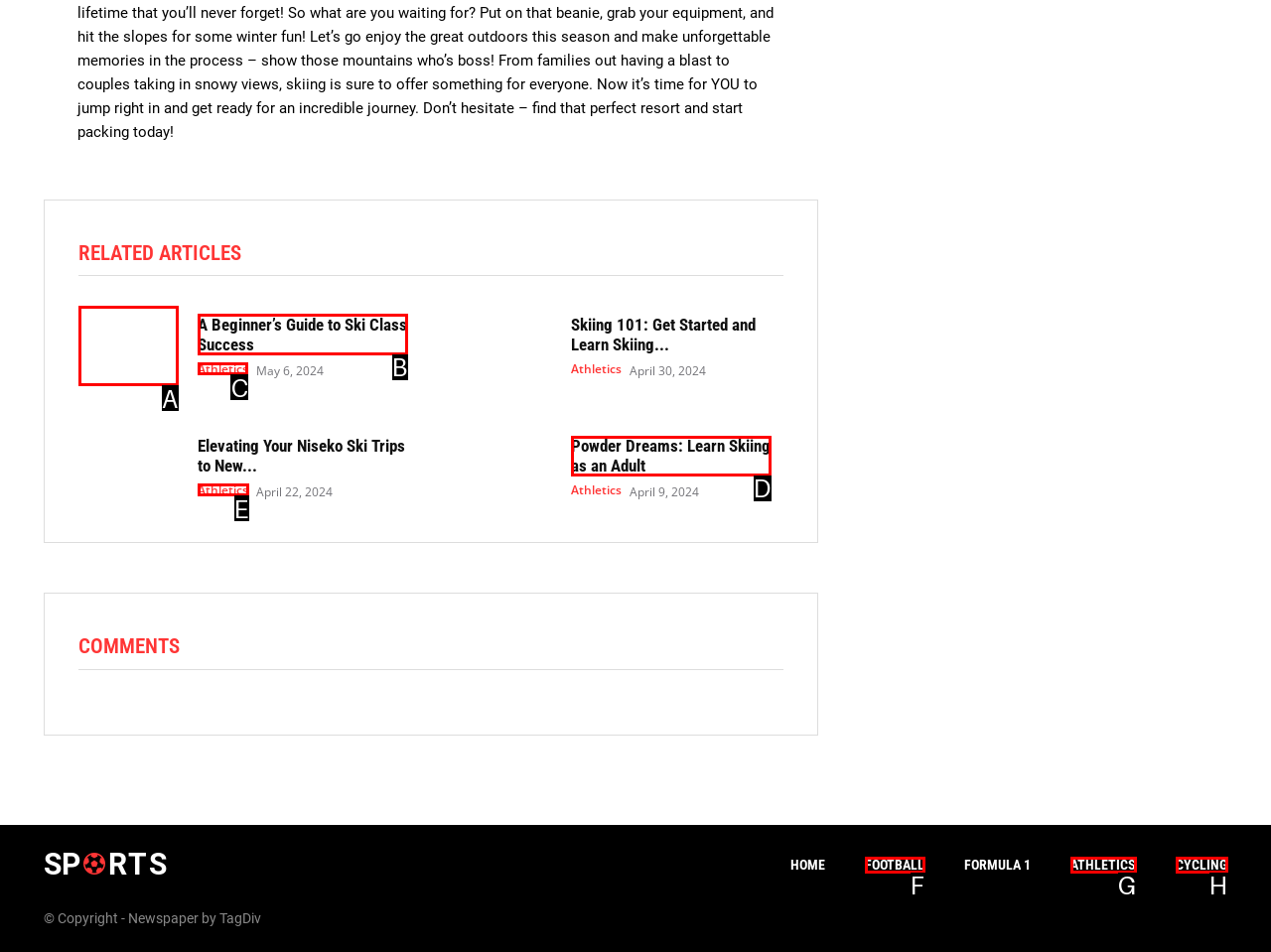Determine which option you need to click to execute the following task: Go to Athletics page. Provide your answer as a single letter.

C